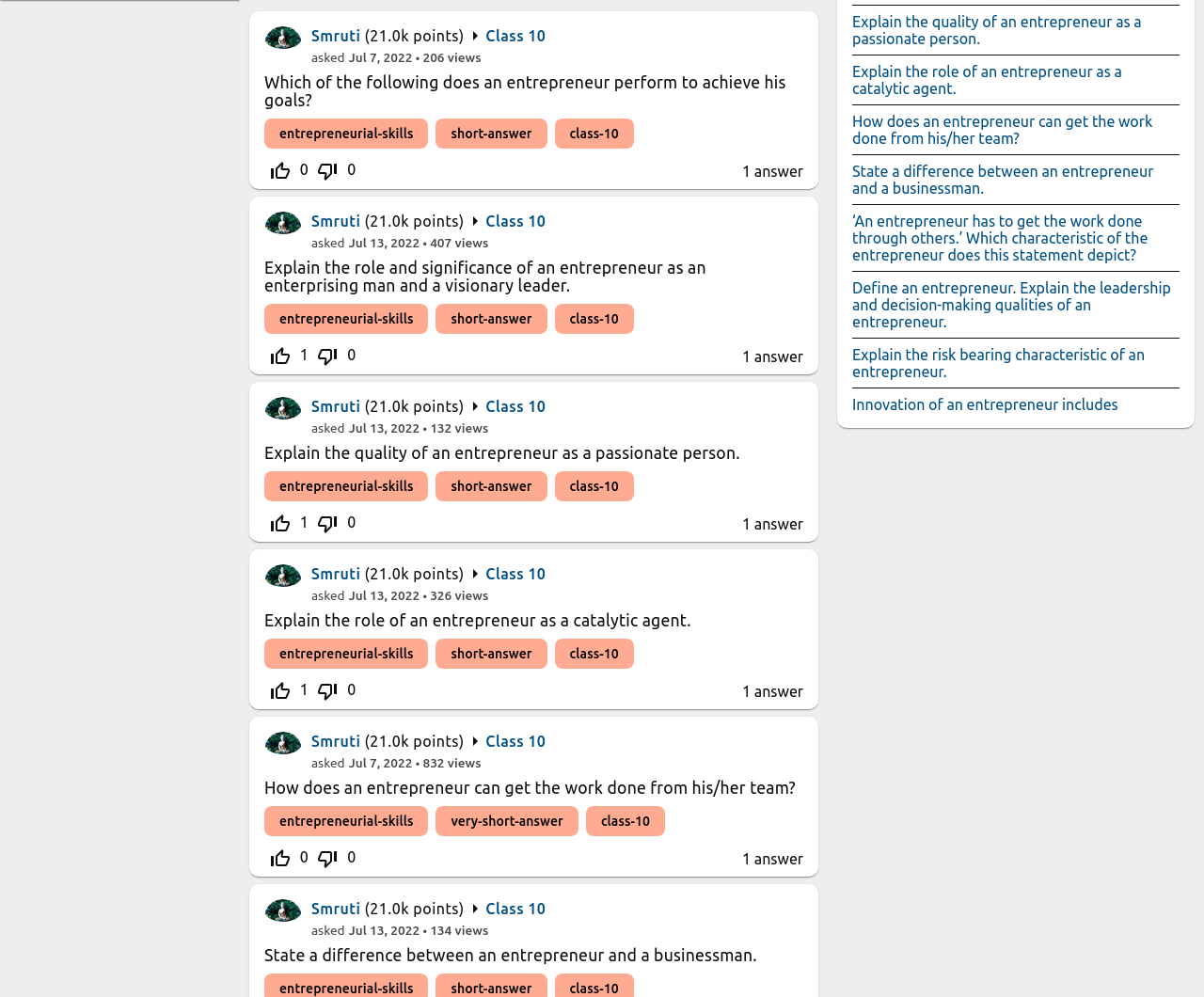Determine the bounding box coordinates for the element that should be clicked to follow this instruction: "Upvote the answer". The coordinates should be given as four float numbers between 0 and 1, in the format [left, top, right, bottom].

[0.22, 0.155, 0.248, 0.186]